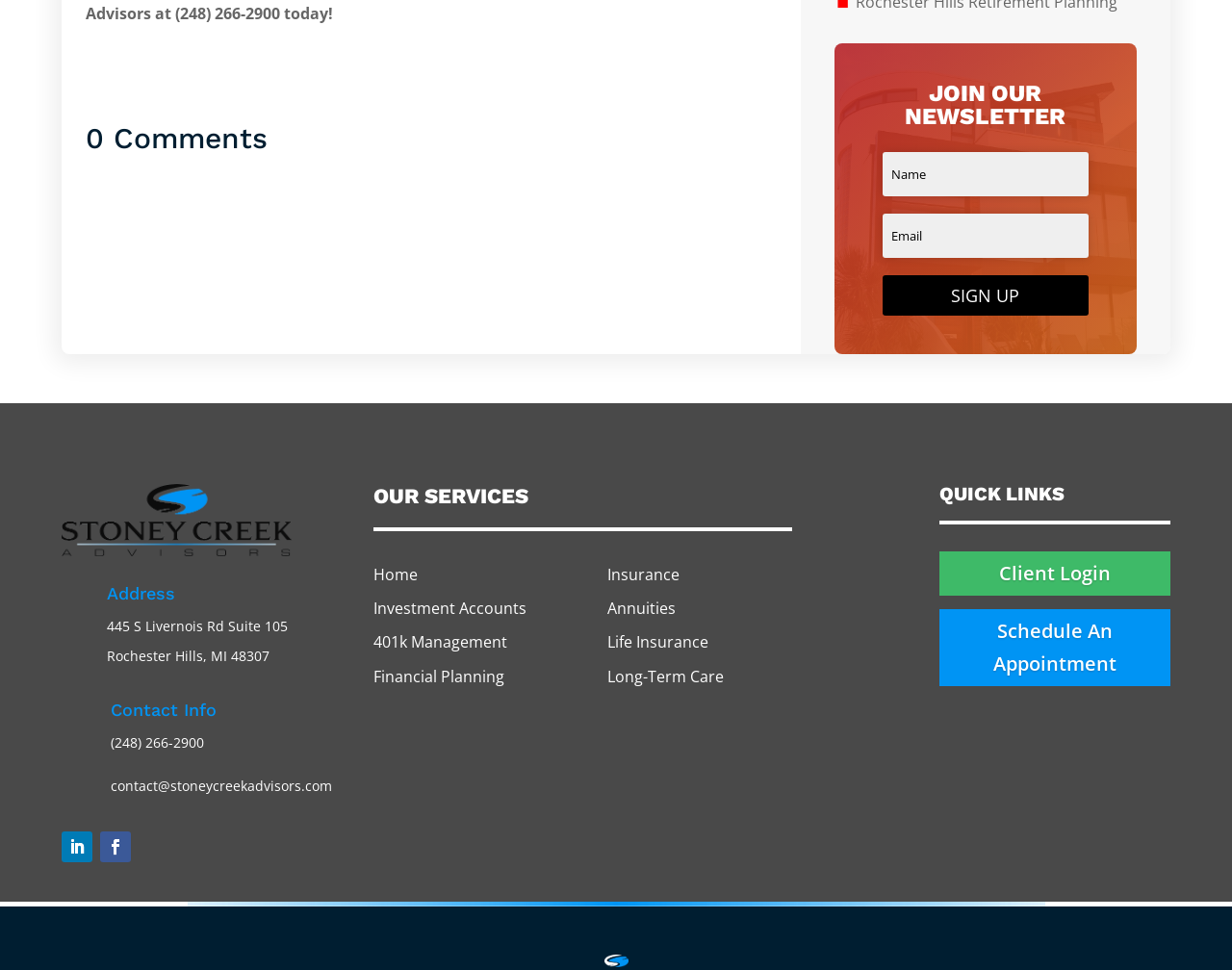From the element description: "Schedule An Appointment", extract the bounding box coordinates of the UI element. The coordinates should be expressed as four float numbers between 0 and 1, in the order [left, top, right, bottom].

[0.762, 0.628, 0.95, 0.707]